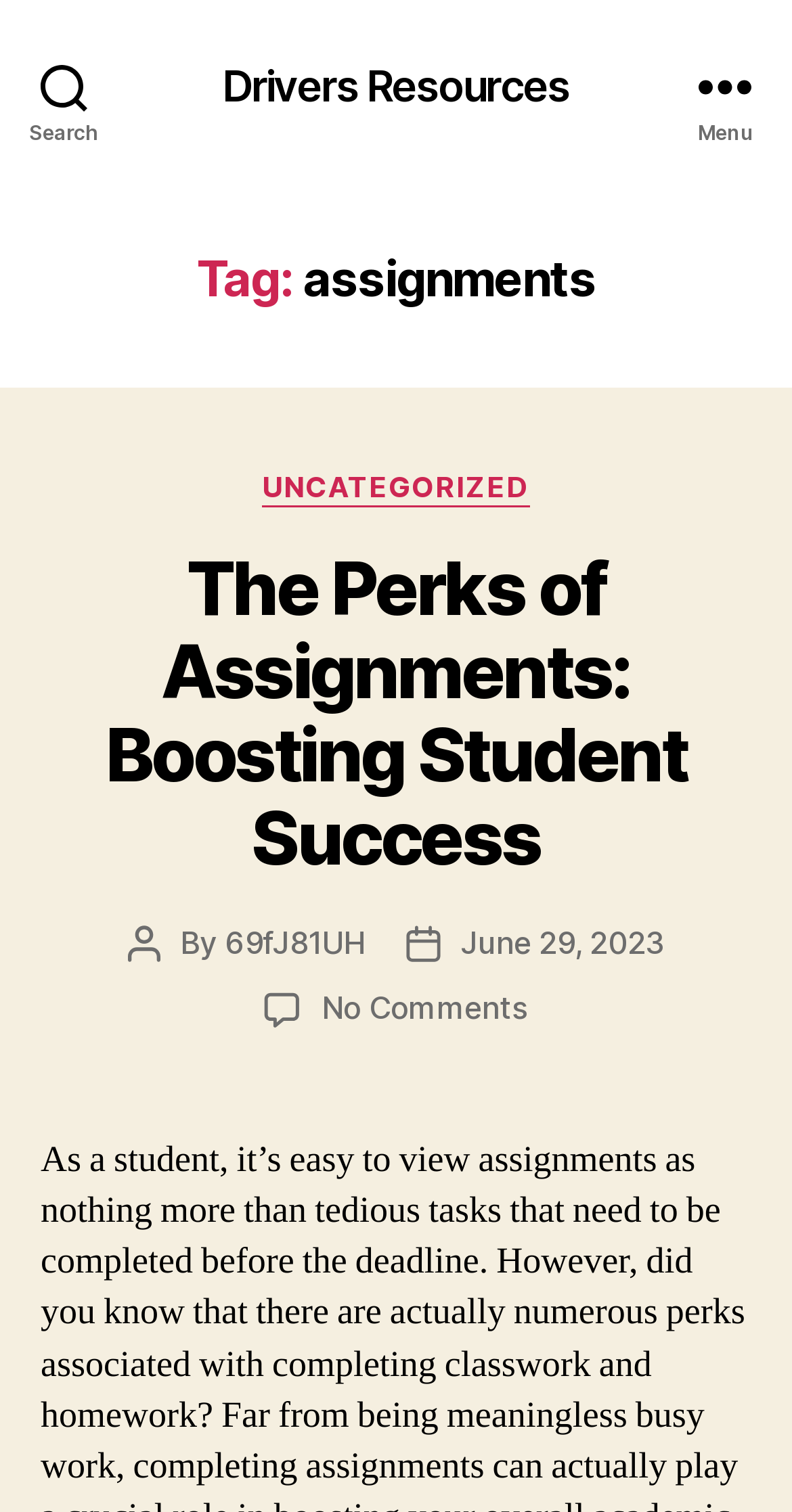Locate the bounding box coordinates of the area that needs to be clicked to fulfill the following instruction: "view November 2023". The coordinates should be in the format of four float numbers between 0 and 1, namely [left, top, right, bottom].

None